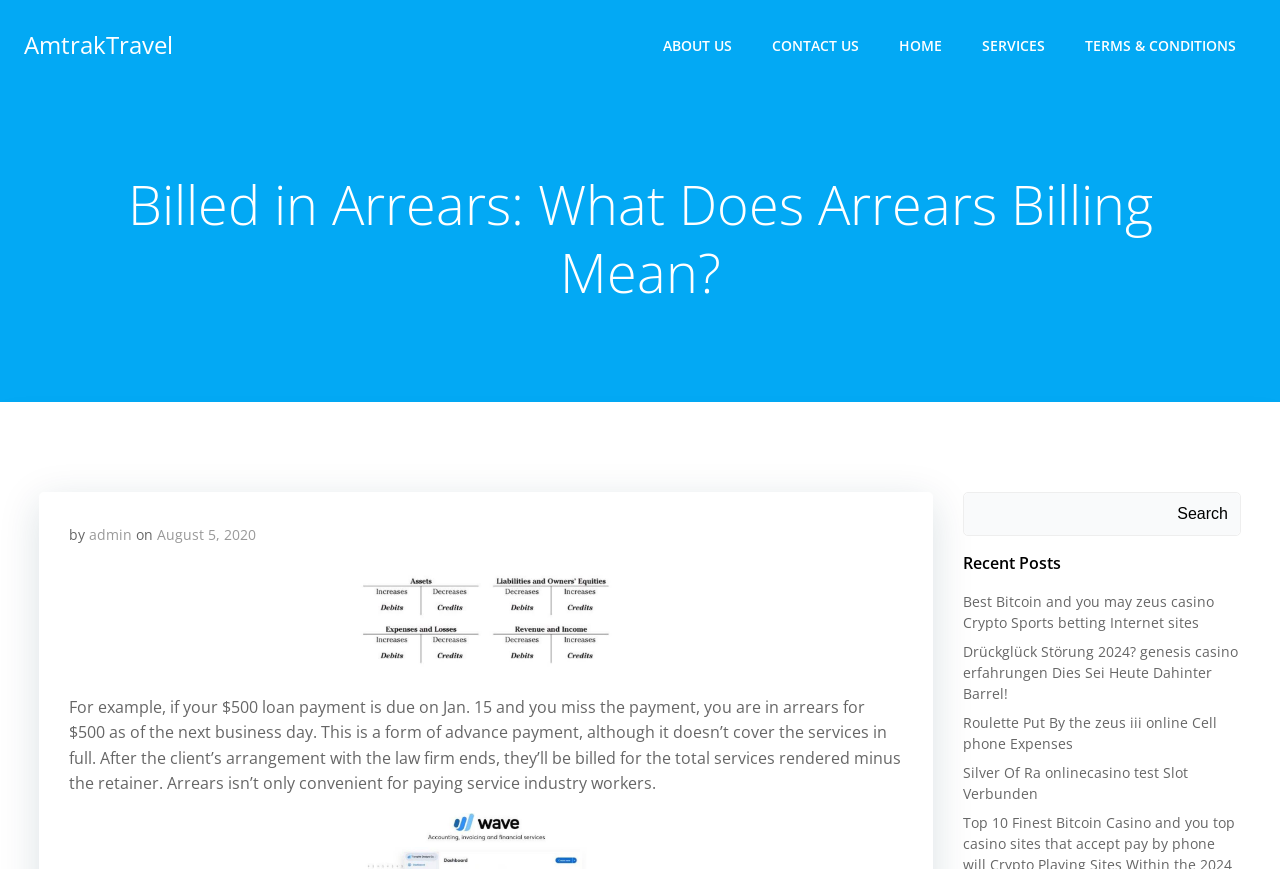Kindly provide the bounding box coordinates of the section you need to click on to fulfill the given instruction: "read about arrears billing".

[0.042, 0.196, 0.958, 0.352]